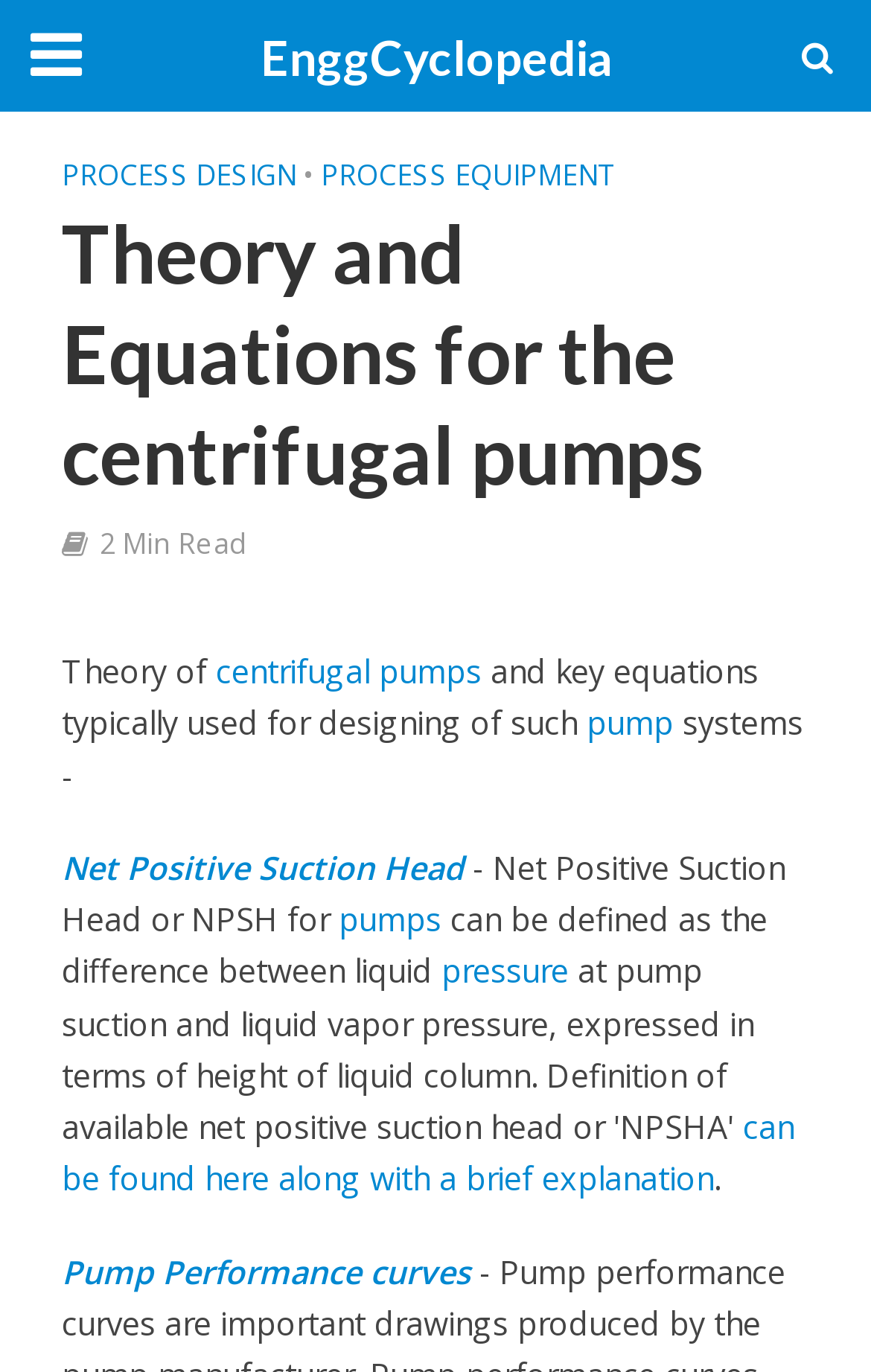Generate a thorough explanation of the webpage's elements.

The webpage is about the theory and equations for centrifugal pumps, specifically focusing on designing pump systems. At the top, there is a header section with a link to "EnggCyclopedia" and a navigation menu with links to "PROCESS DESIGN" and "PROCESS EQUIPMENT". Below the navigation menu, the title "Theory and Equations for the centrifugal pumps" is prominently displayed, accompanied by a "2 Min Read" indicator.

The main content of the page is divided into sections, with the first section introducing the topic of centrifugal pumps and key equations used in designing pump systems. This section contains links to related topics, such as "centrifugal pumps" and "pump". 

Following this introduction, there is a section discussing "Net Positive Suction Head" (NPSH), which is defined as the difference between liquid pressure and vapor pressure. This section includes links to related terms, such as "pumps" and "pressure". 

Further down the page, there is a link to a resource where the equations can be found, along with a brief explanation. The page concludes with a link to "Pump Performance curves", which is likely a related topic in the context of centrifugal pumps.